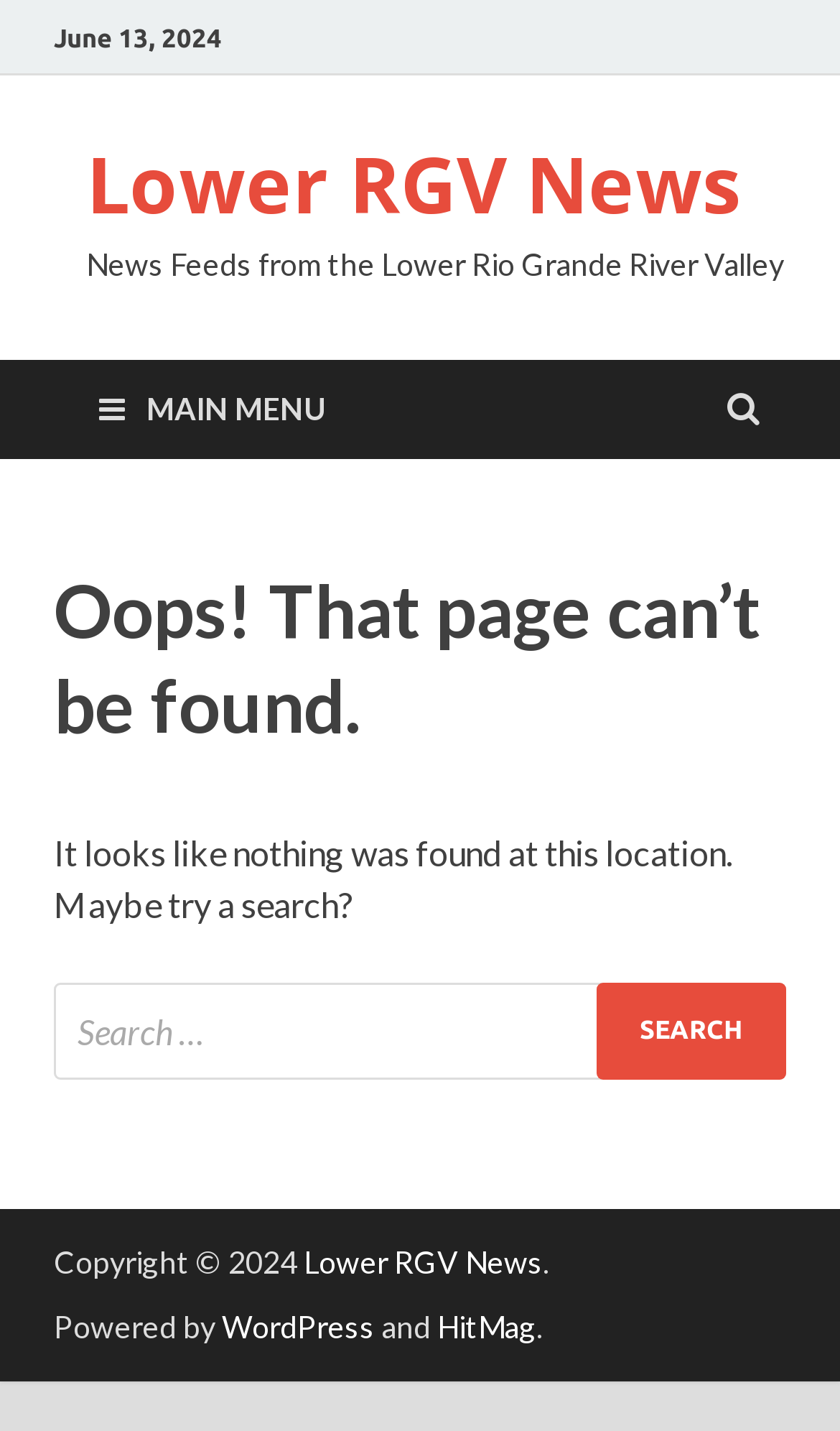Given the element description "parent_node: Alfa Media Services" in the screenshot, predict the bounding box coordinates of that UI element.

None